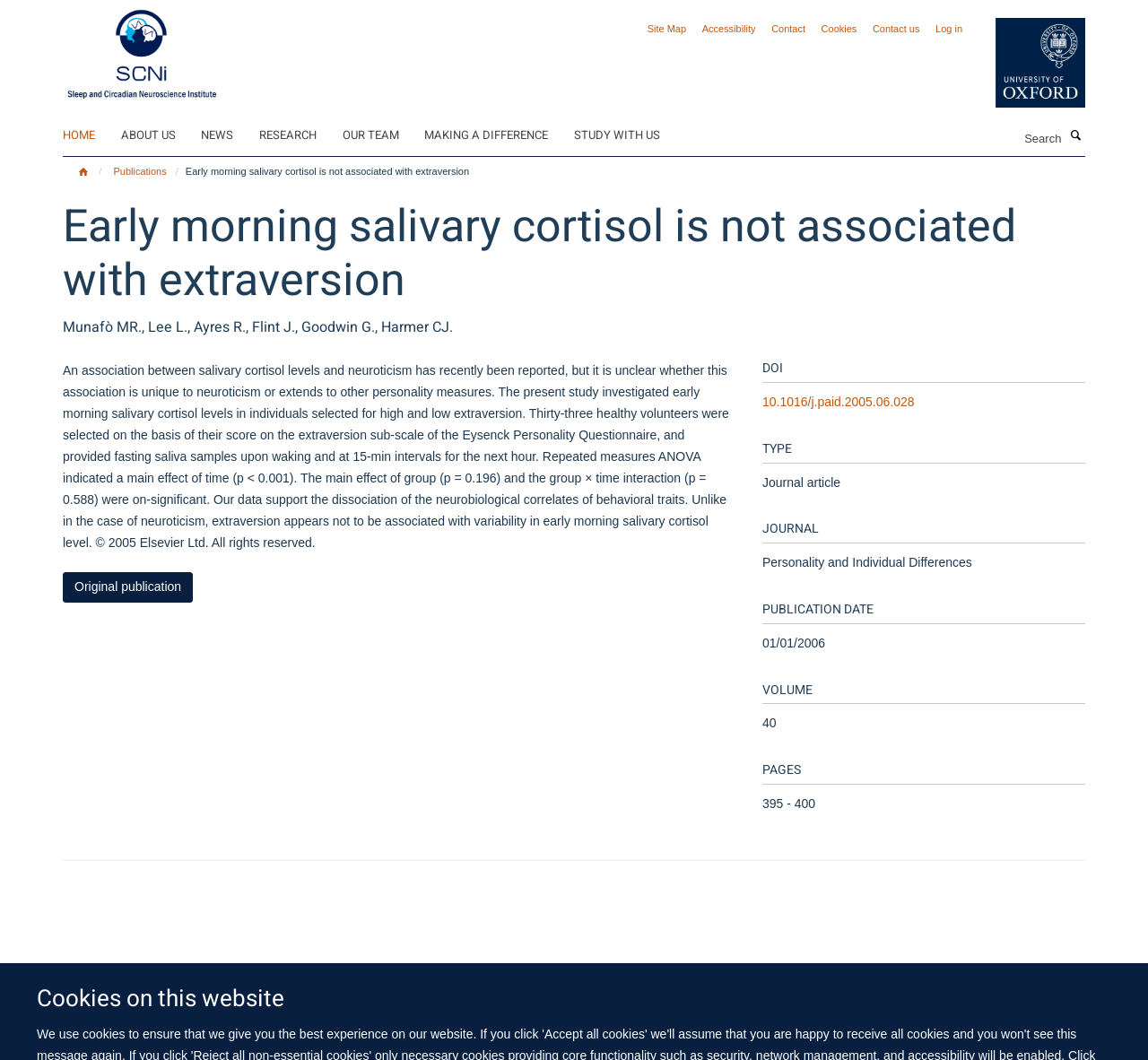Utilize the details in the image to give a detailed response to the question: What is the name of the journal where this study was published?

The answer can be found by looking at the static text 'Personality and Individual Differences' which is located under the heading 'JOURNAL' in the right sidebar of the webpage.